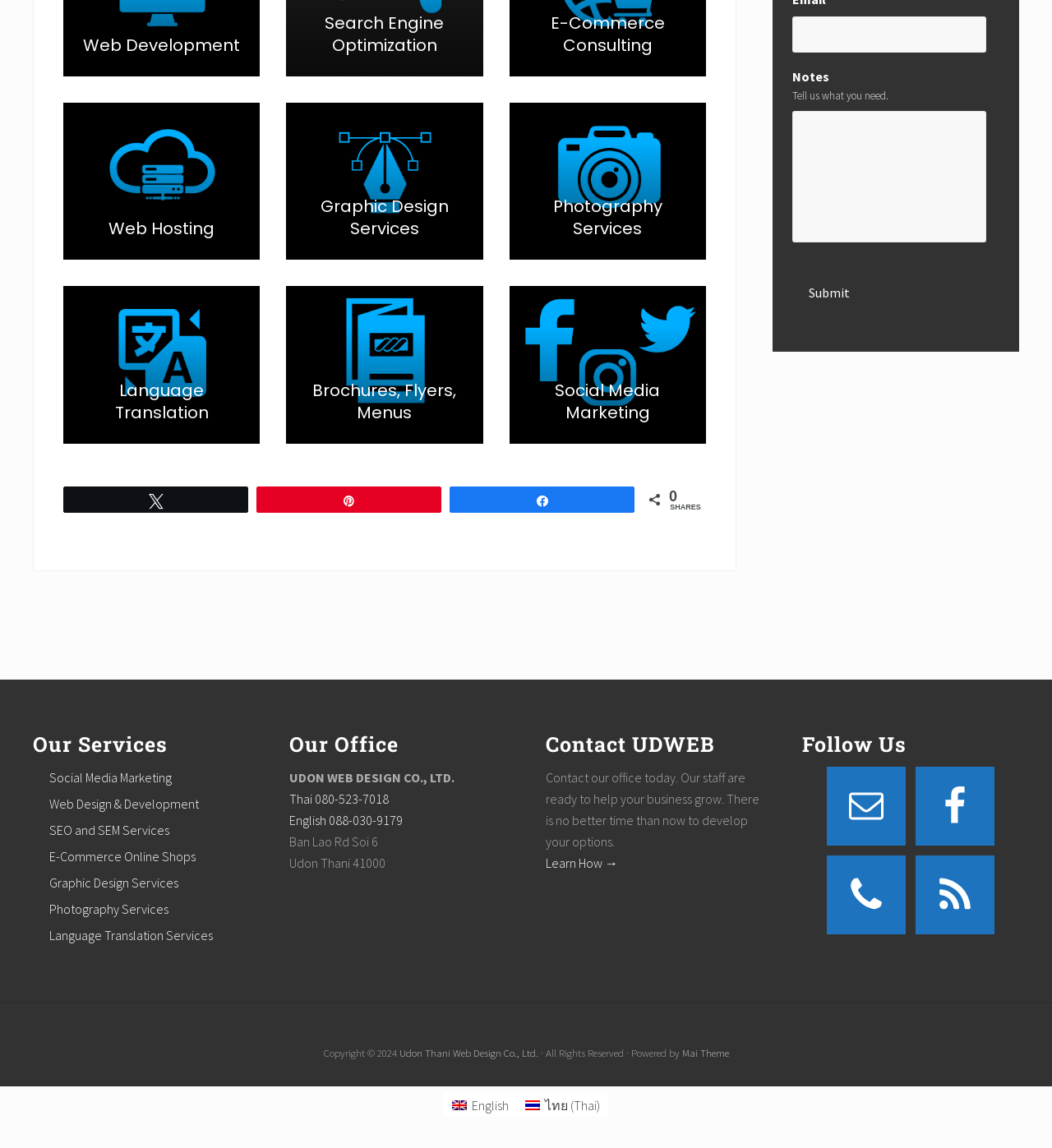Identify the bounding box coordinates of the clickable section necessary to follow the following instruction: "Learn more about Contact UDWEB". The coordinates should be presented as four float numbers from 0 to 1, i.e., [left, top, right, bottom].

[0.519, 0.745, 0.588, 0.759]